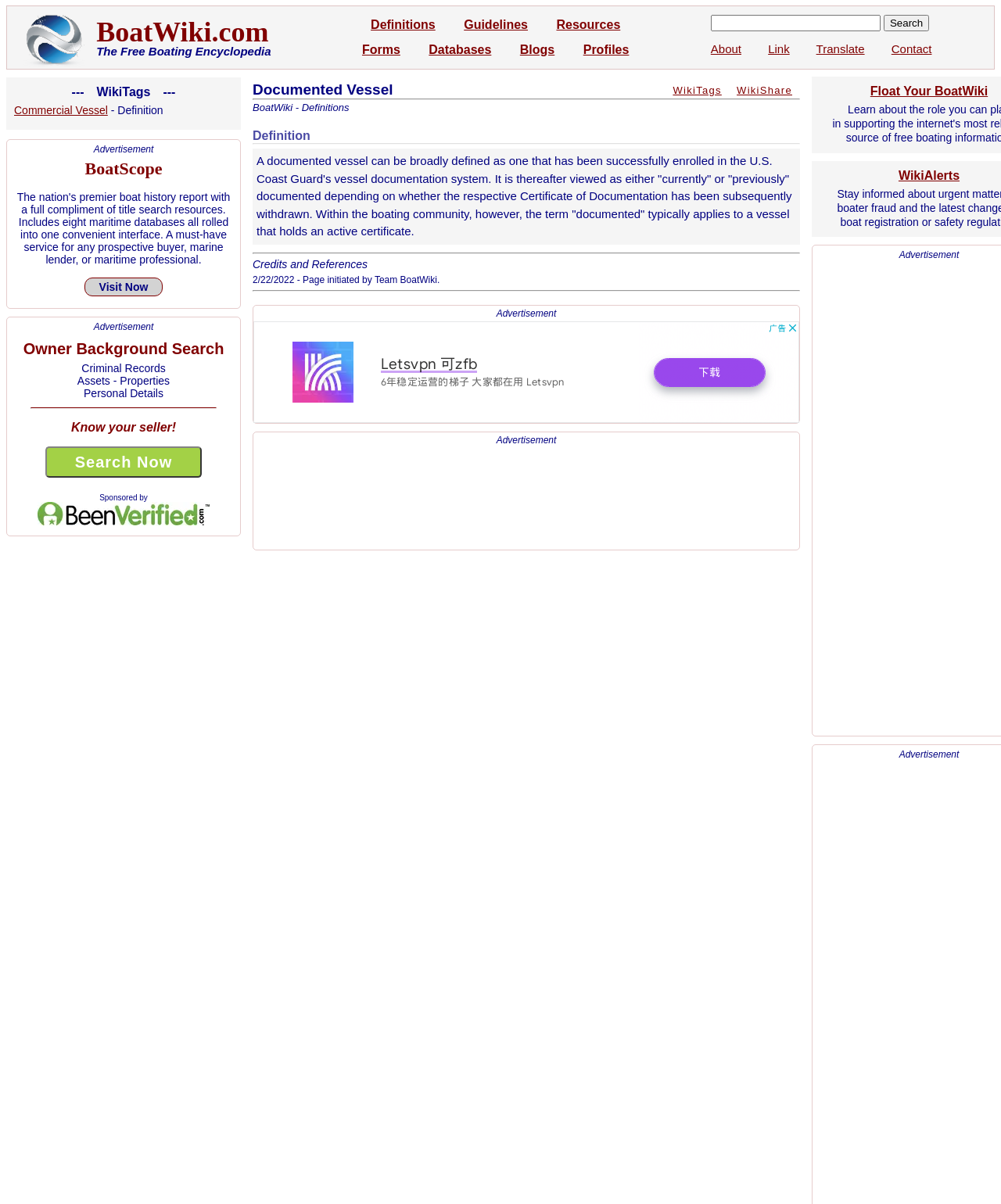Determine the coordinates of the bounding box for the clickable area needed to execute this instruction: "Search for a term".

[0.71, 0.012, 0.88, 0.026]